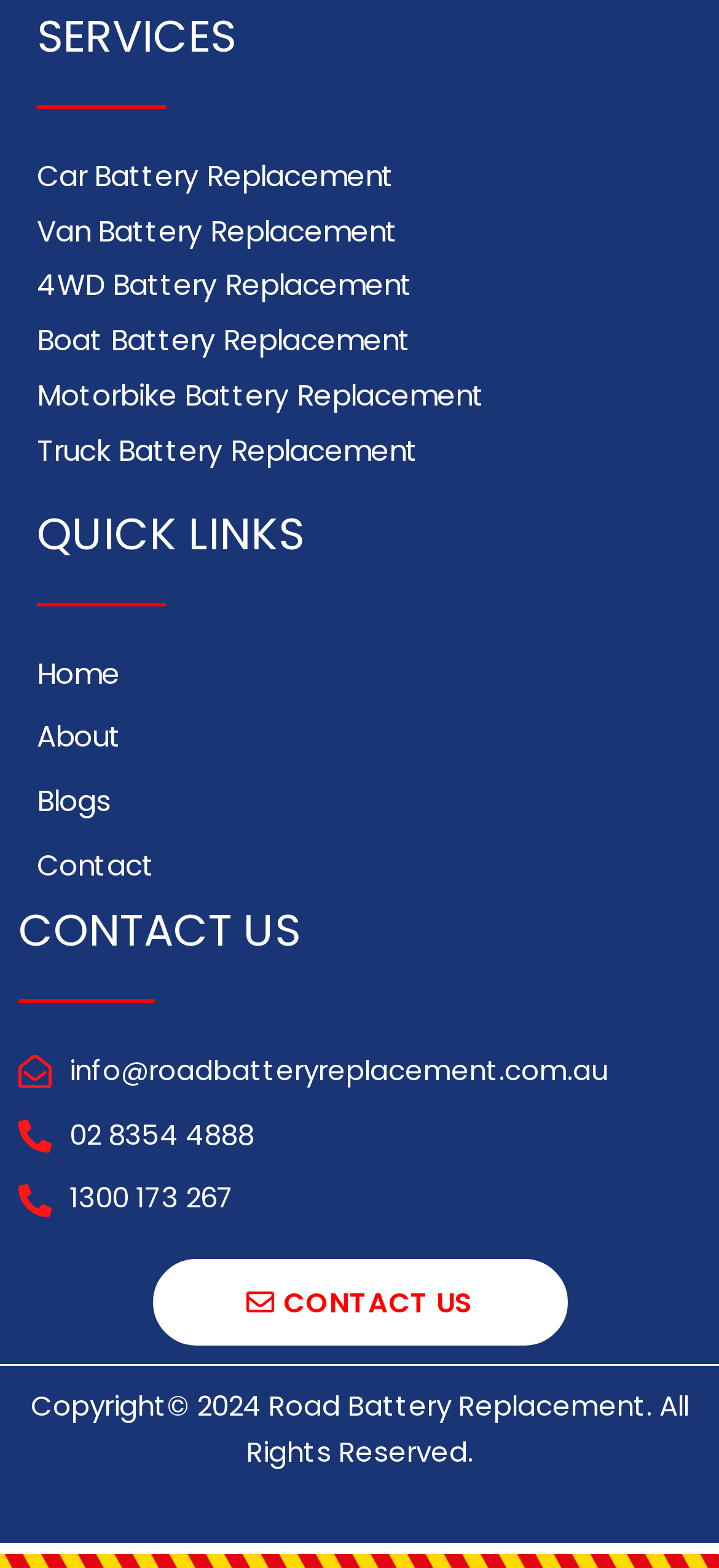What is the email address for contact?
Based on the image, answer the question with a single word or brief phrase.

info@roadbatteryreplacement.com.au